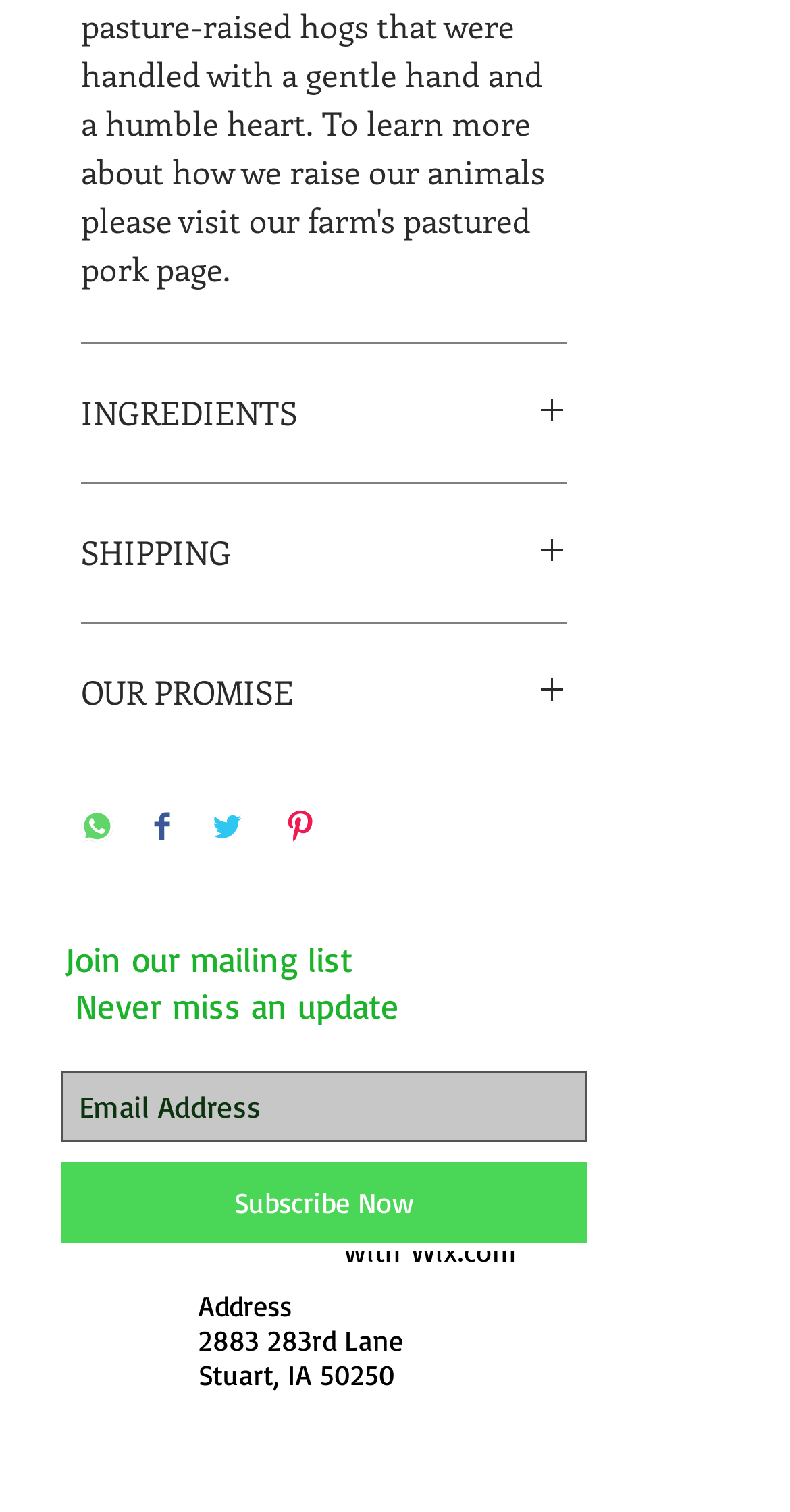Based on the element description: "aria-label="Share on Twitter"", identify the bounding box coordinates for this UI element. The coordinates must be four float numbers between 0 and 1, listed as [left, top, right, bottom].

[0.267, 0.536, 0.308, 0.561]